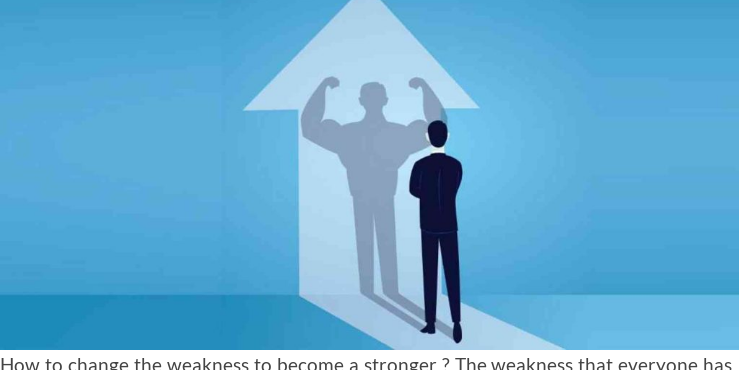What is the shadow of the person transformed into?
Kindly offer a comprehensive and detailed response to the question.

The shadow of the person in the image is transformed into a muscular figure, which illustrates the idea that strength can emerge from vulnerability. This transformation represents the potential for personal growth and empowerment.